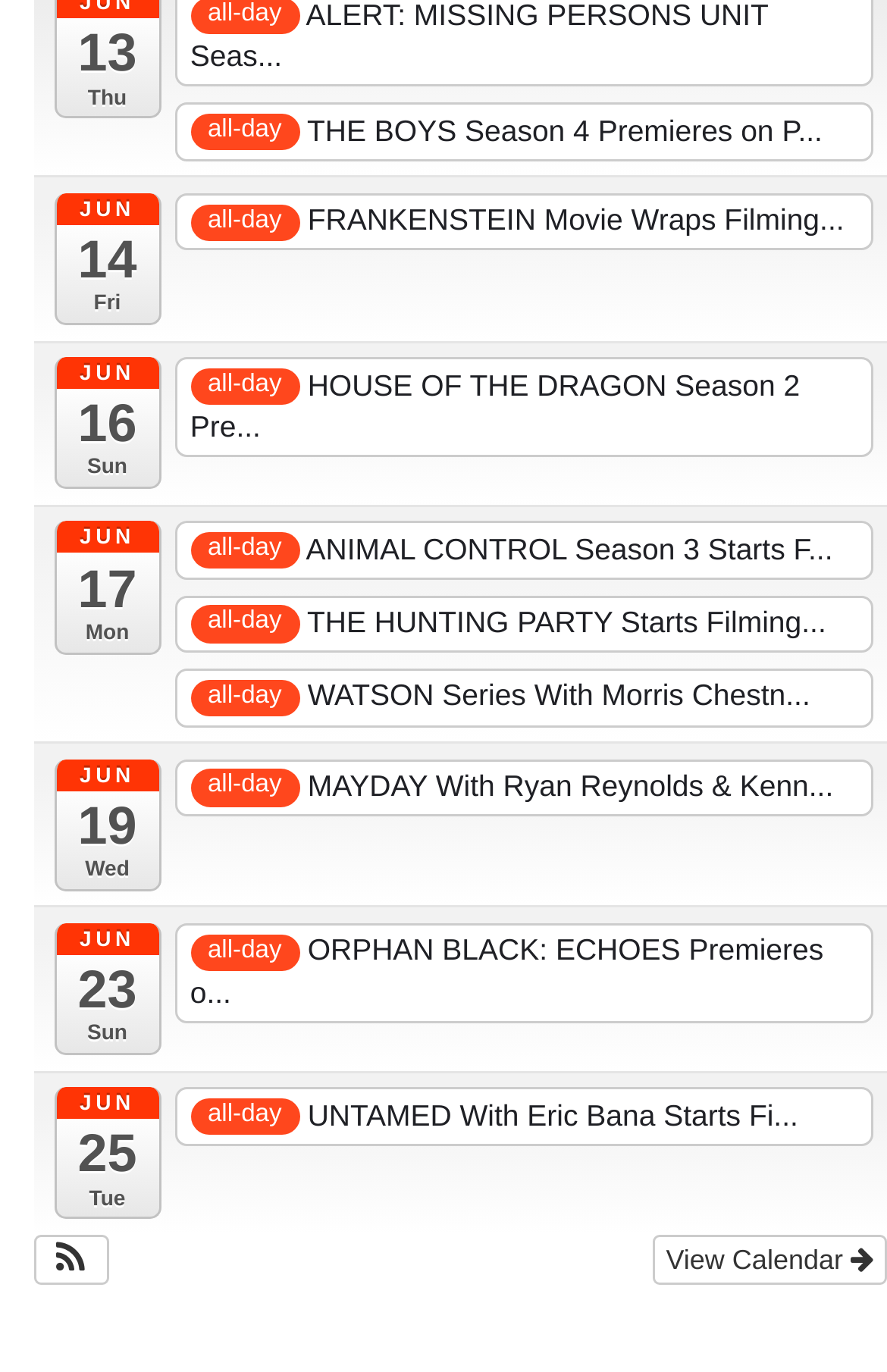Please locate the bounding box coordinates for the element that should be clicked to achieve the following instruction: "Explore ORPHAN BLACK: ECHOES Premiere". Ensure the coordinates are given as four float numbers between 0 and 1, i.e., [left, top, right, bottom].

[0.198, 0.673, 0.983, 0.746]